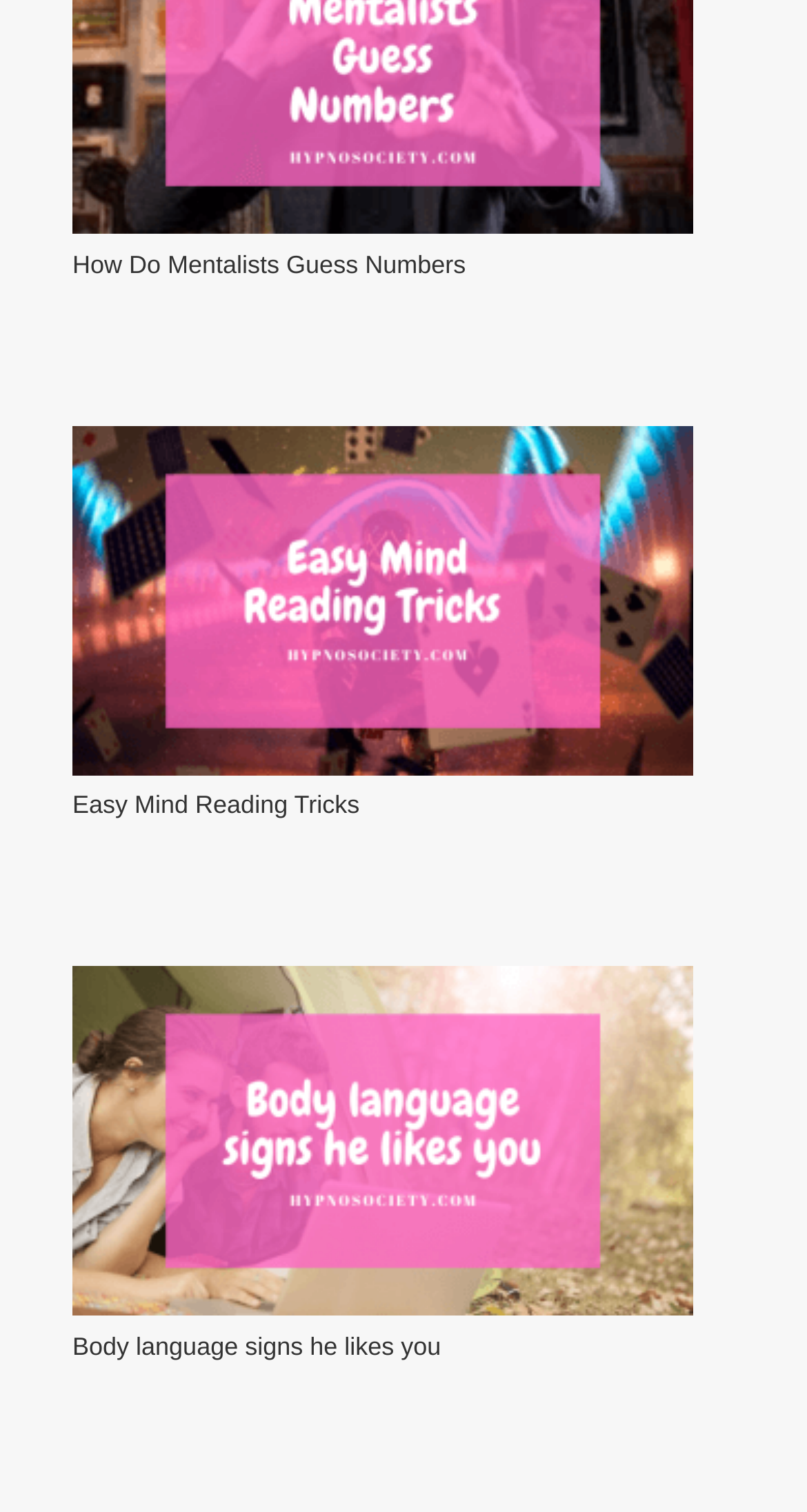Answer with a single word or phrase: 
How many images are on the webpage?

2